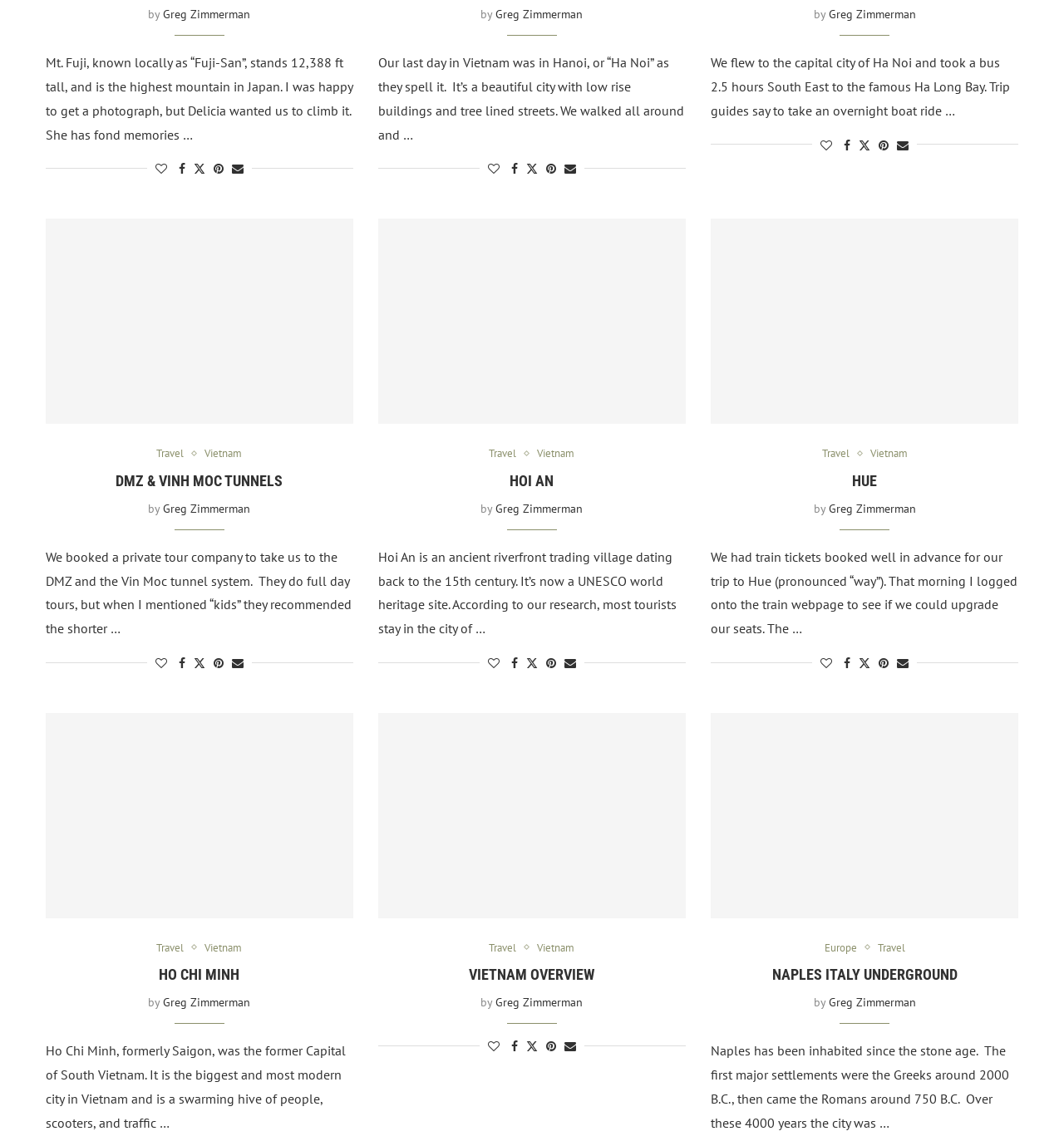Please identify the bounding box coordinates of the clickable region that I should interact with to perform the following instruction: "Click on 'Travel'". The coordinates should be expressed as four float numbers between 0 and 1, i.e., [left, top, right, bottom].

[0.147, 0.392, 0.181, 0.403]